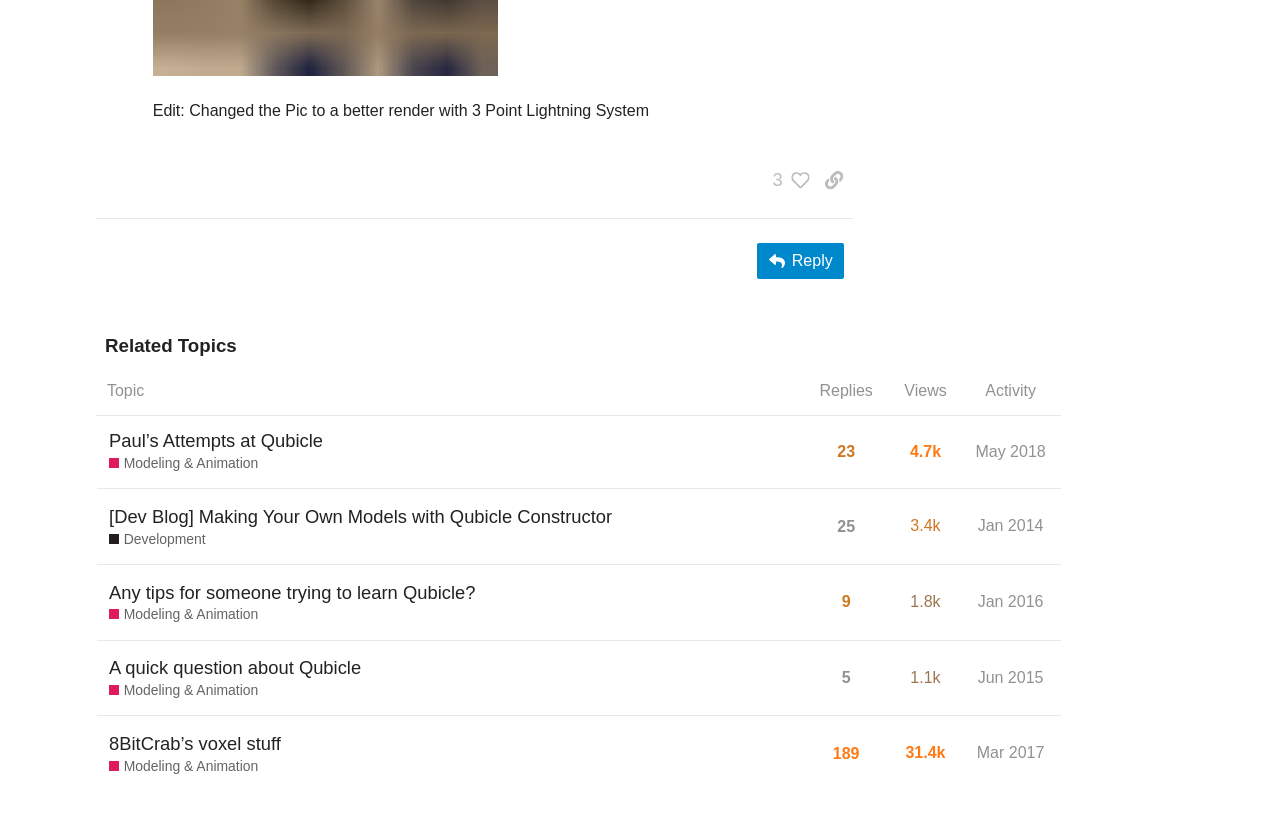Can you find the bounding box coordinates for the element to click on to achieve the instruction: "Copy a link to this post to clipboard"?

[0.637, 0.2, 0.667, 0.242]